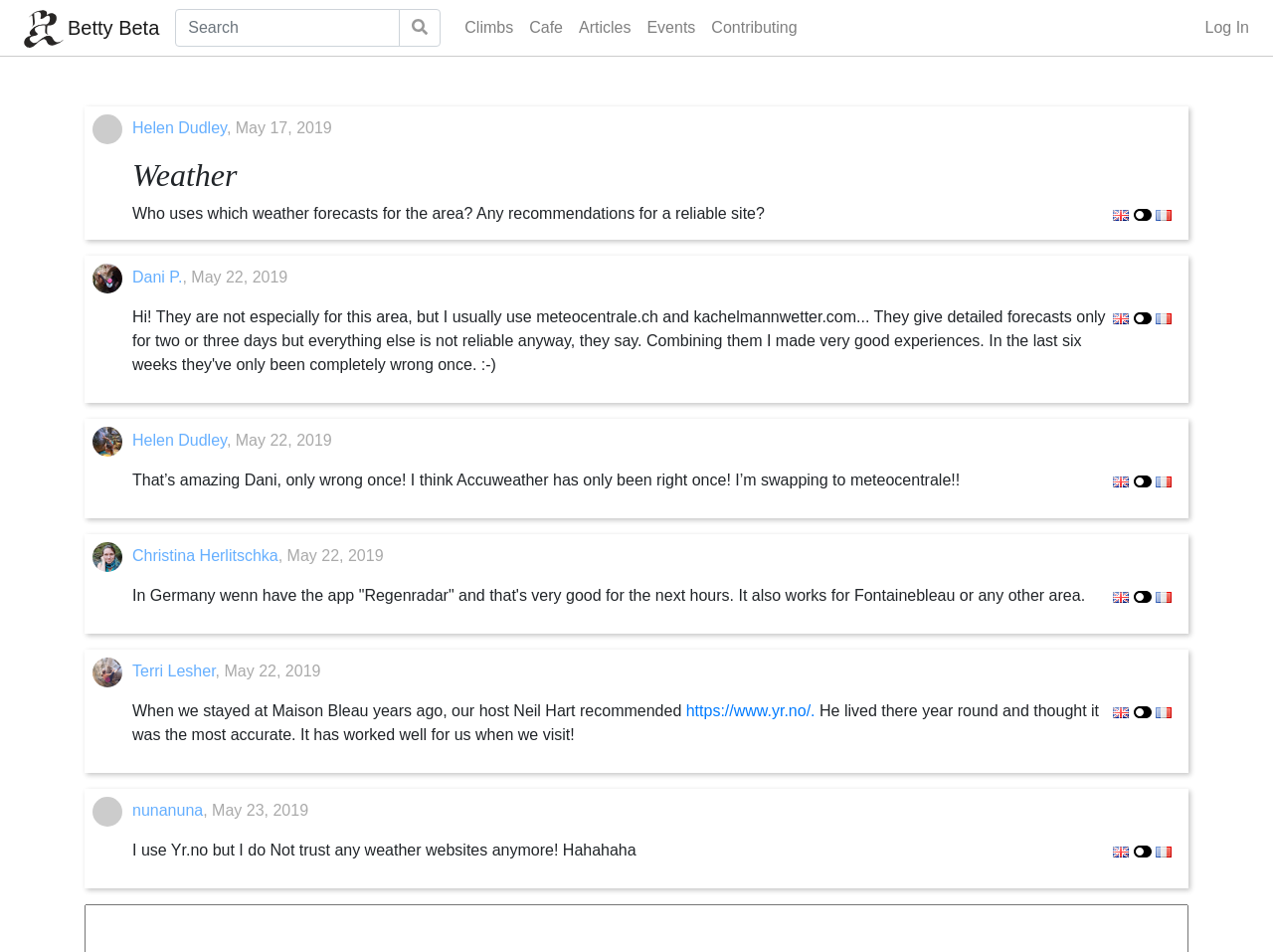Could you find the bounding box coordinates of the clickable area to complete this instruction: "Search for something"?

[0.138, 0.009, 0.314, 0.049]